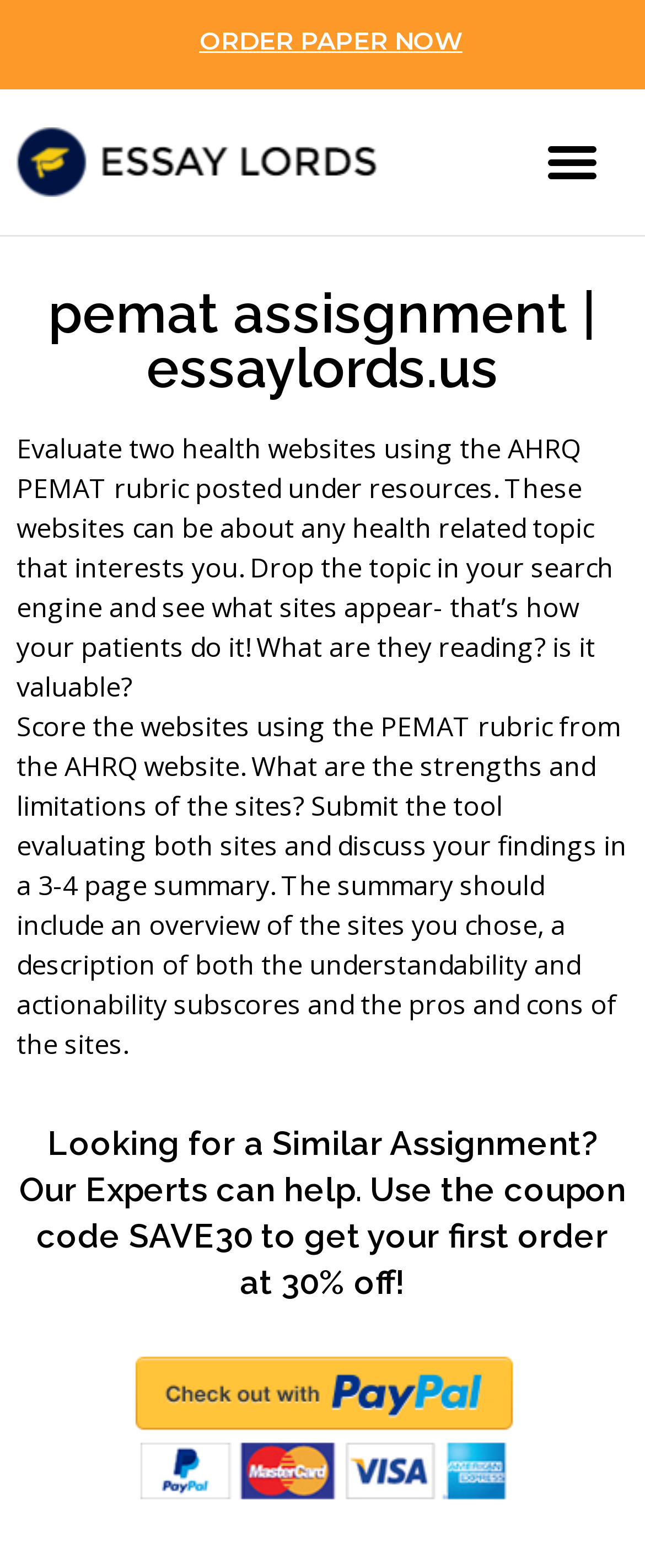Determine the main heading of the webpage and generate its text.

pemat assisgnment | essaylords.us